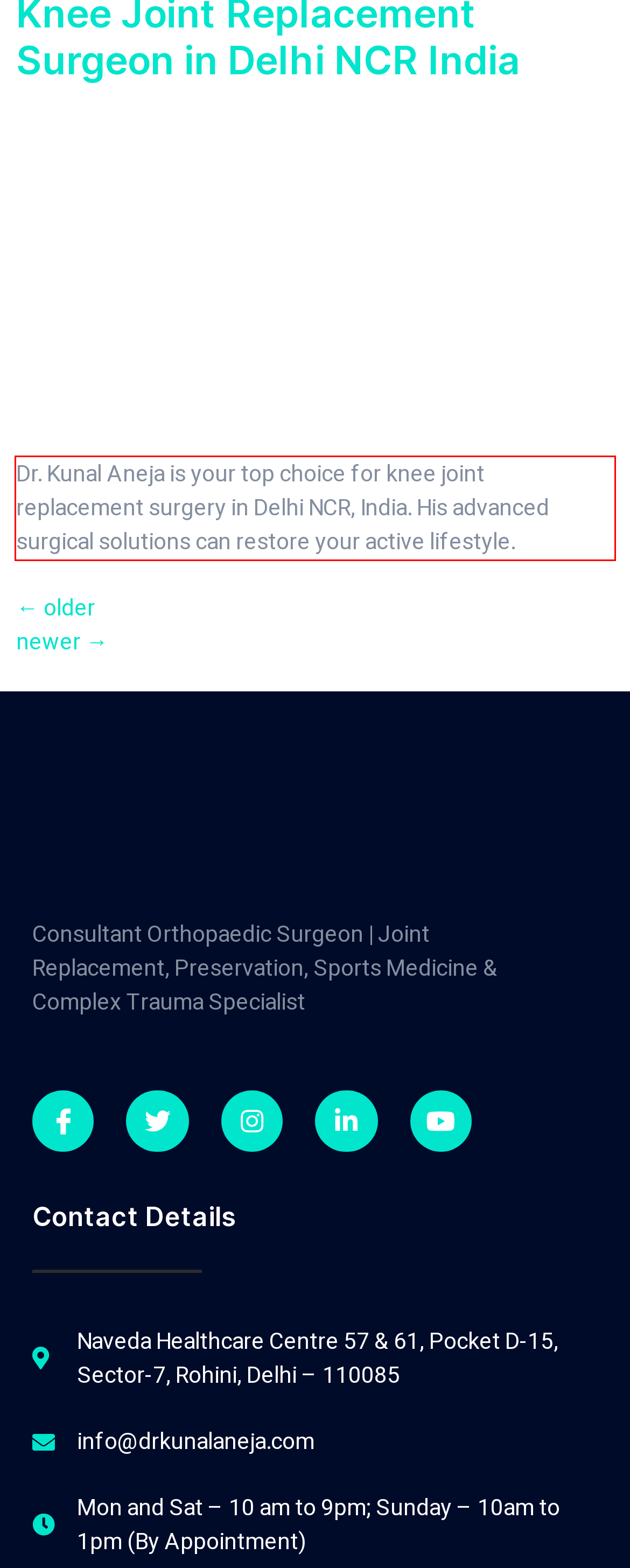Using the provided screenshot of a webpage, recognize the text inside the red rectangle bounding box by performing OCR.

Dr. Kunal Aneja is your top choice for knee joint replacement surgery in Delhi NCR, India. His advanced surgical solutions can restore your active lifestyle.